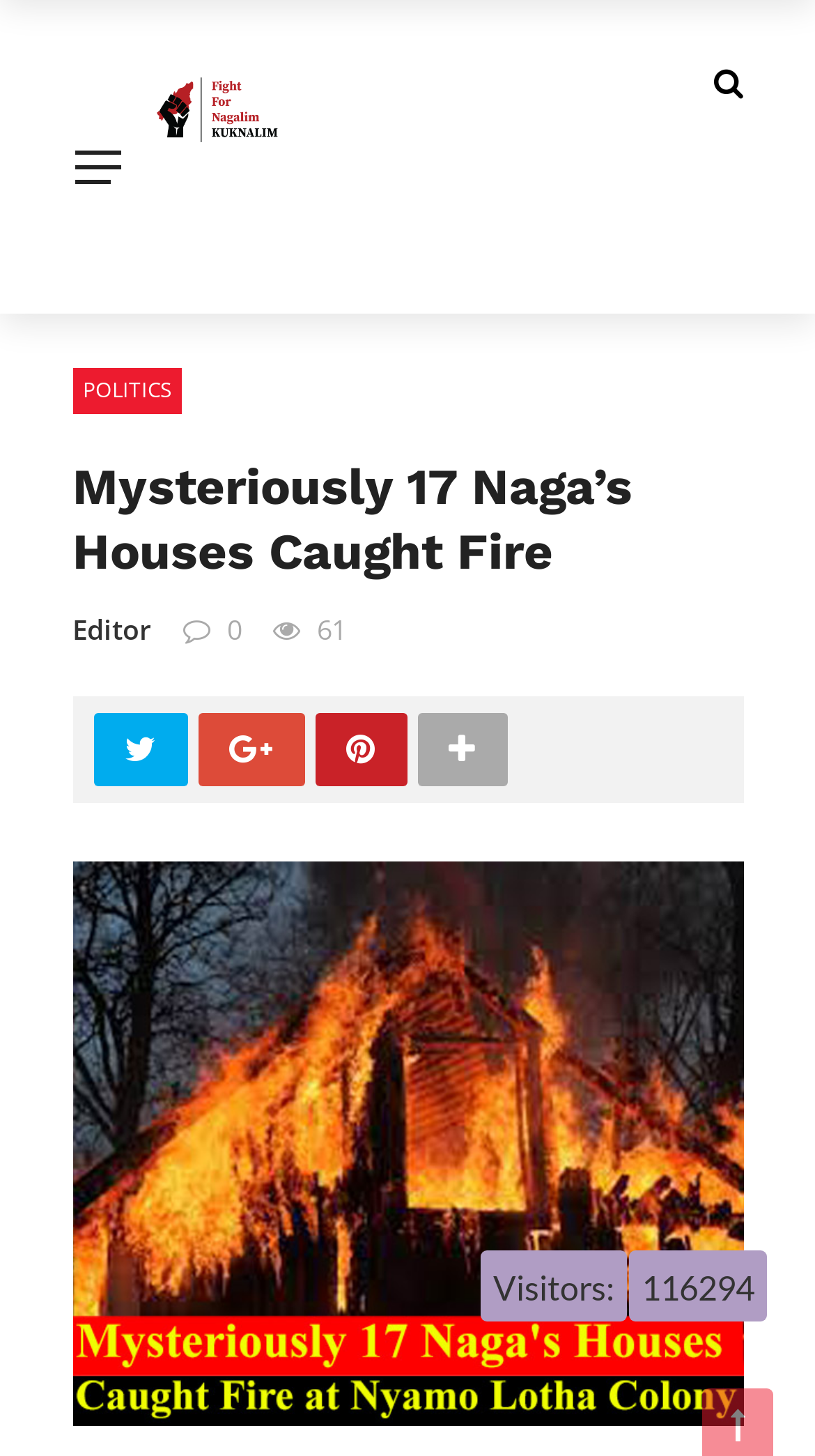What are the social media platforms available for sharing?
Using the information from the image, provide a comprehensive answer to the question.

I found the social media platforms available for sharing by looking at the link elements with the icons of Twitter, Google Plus, and Pinterest, which are located at the top of the webpage, indicating that the article can be shared on these platforms.